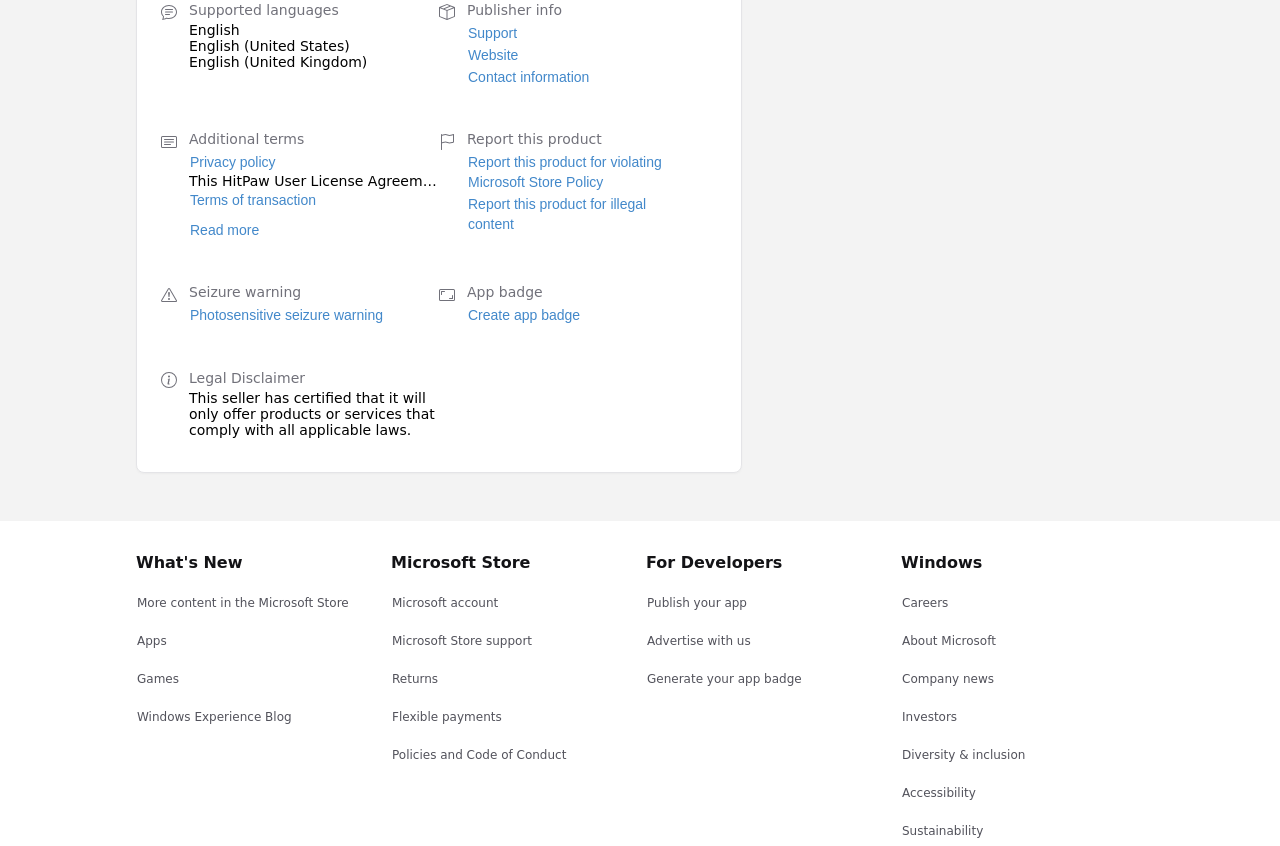What is the 'App badge' used for? Based on the image, give a response in one word or a short phrase.

To create an app badge